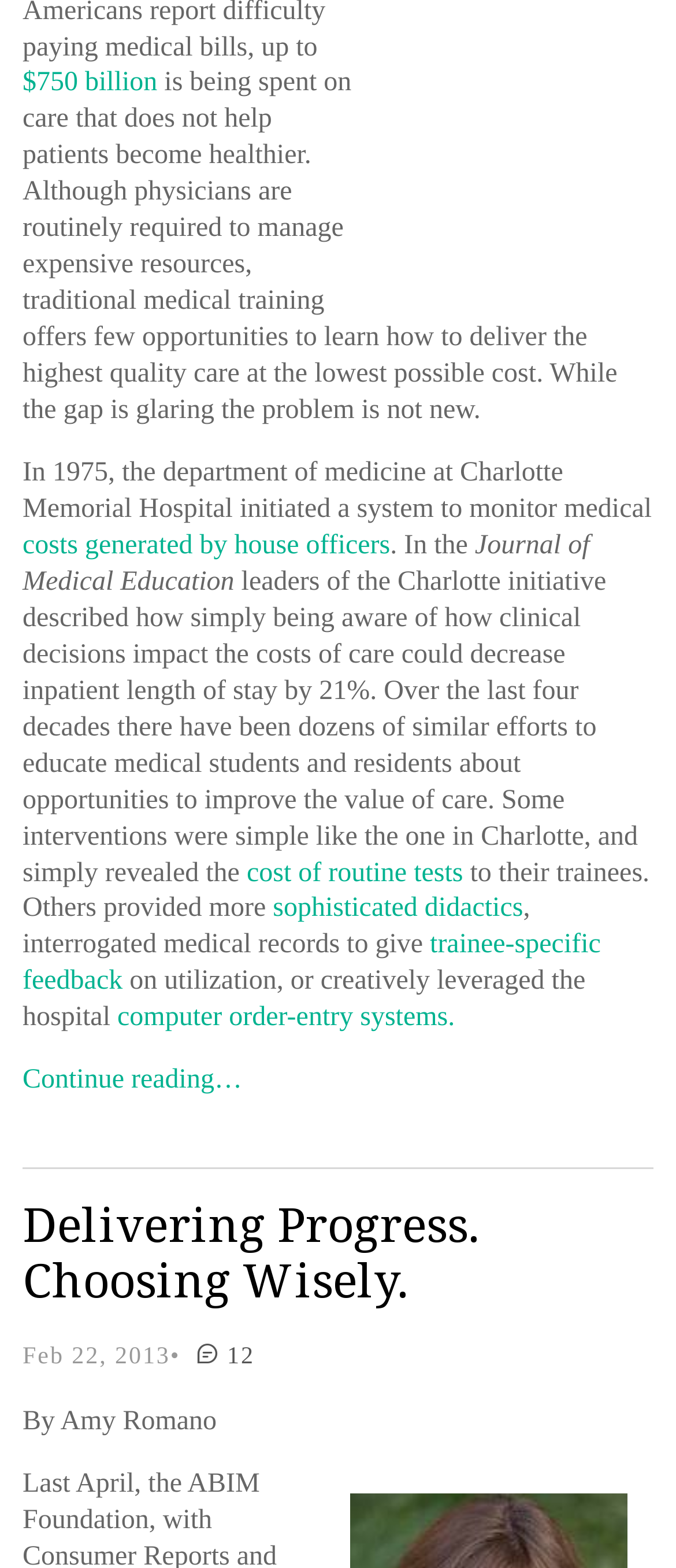Locate the bounding box of the UI element based on this description: "computer order-entry systems.". Provide four float numbers between 0 and 1 as [left, top, right, bottom].

[0.174, 0.64, 0.673, 0.659]